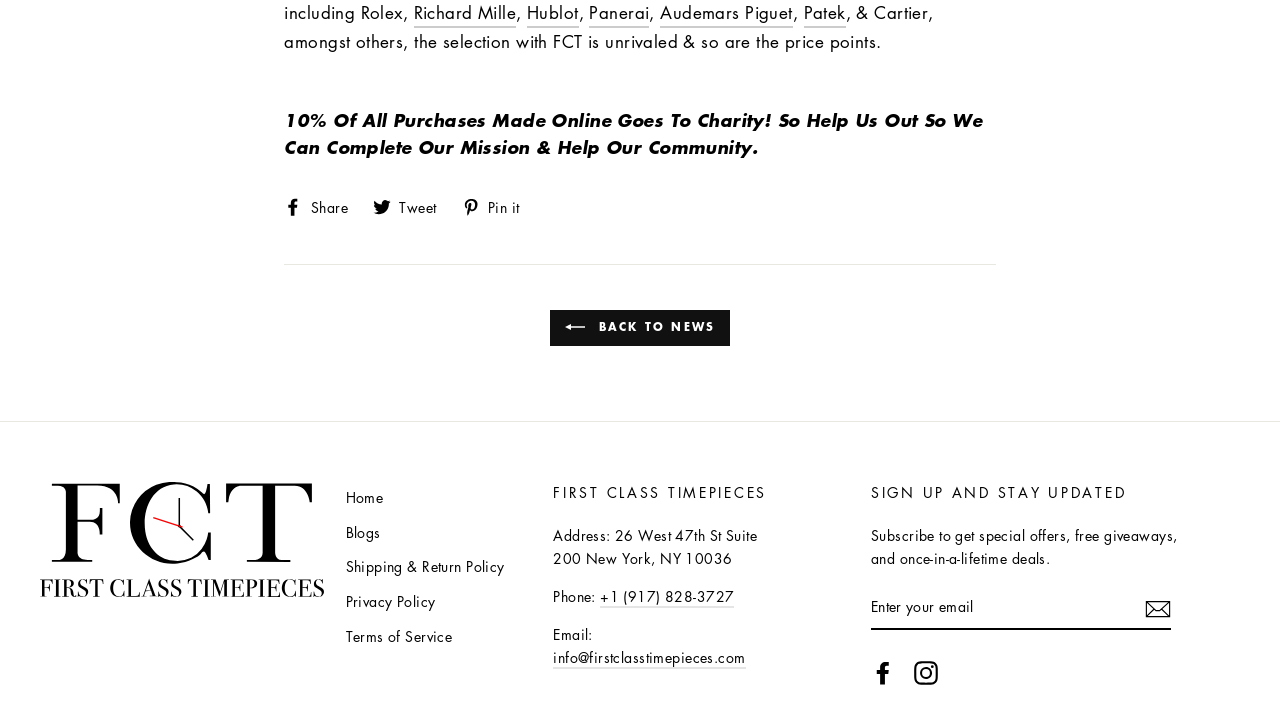Please locate the bounding box coordinates of the element that should be clicked to complete the given instruction: "Enter email address".

[0.68, 0.825, 0.915, 0.889]